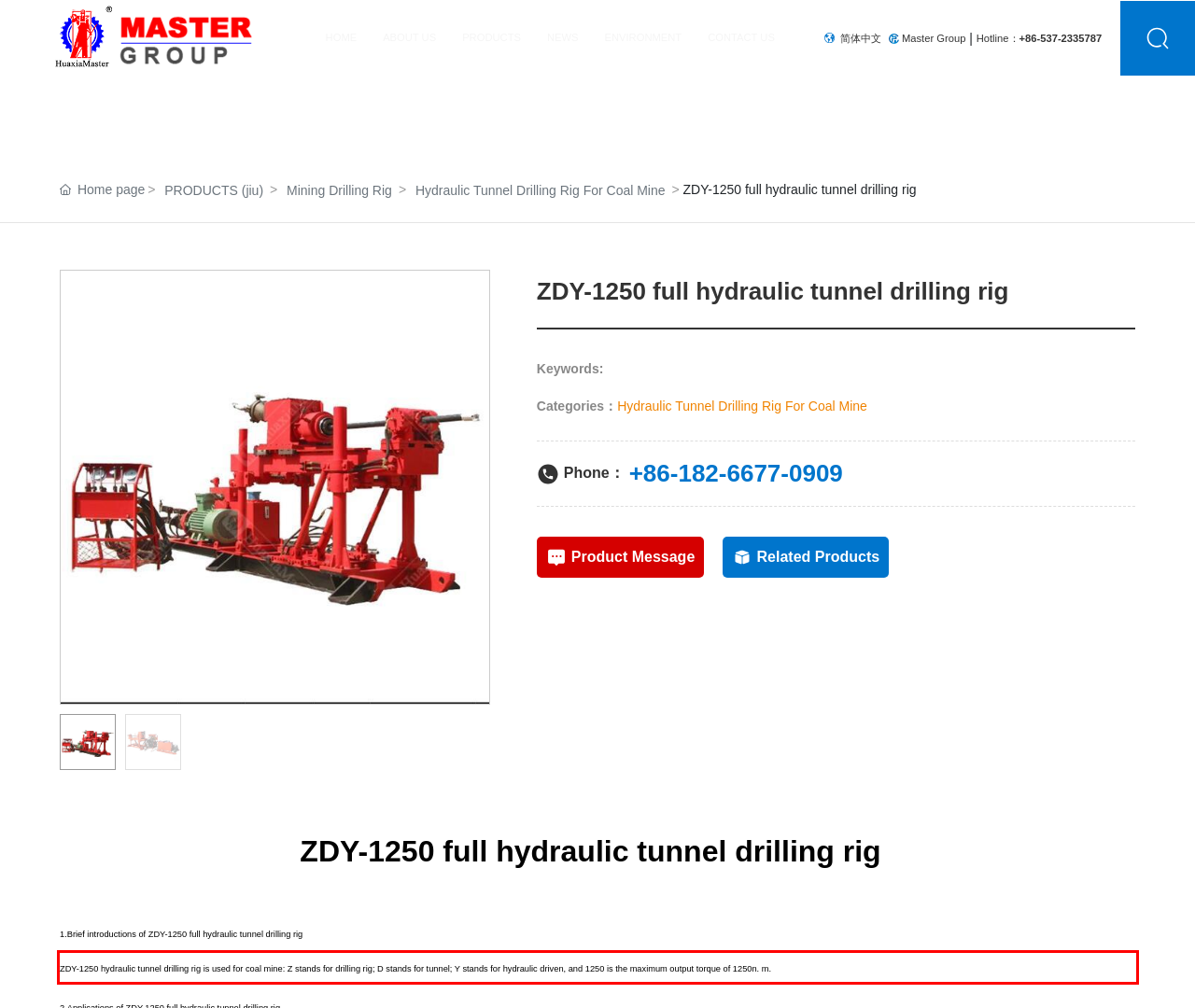You are presented with a screenshot containing a red rectangle. Extract the text found inside this red bounding box.

ZDY-1250 hydraulic tunnel drilling rig is used for coal mine: Z stands for drilling rig; D stands for tunnel; Y stands for hydraulic driven, and 1250 is the maximum output torque of 1250n. m.